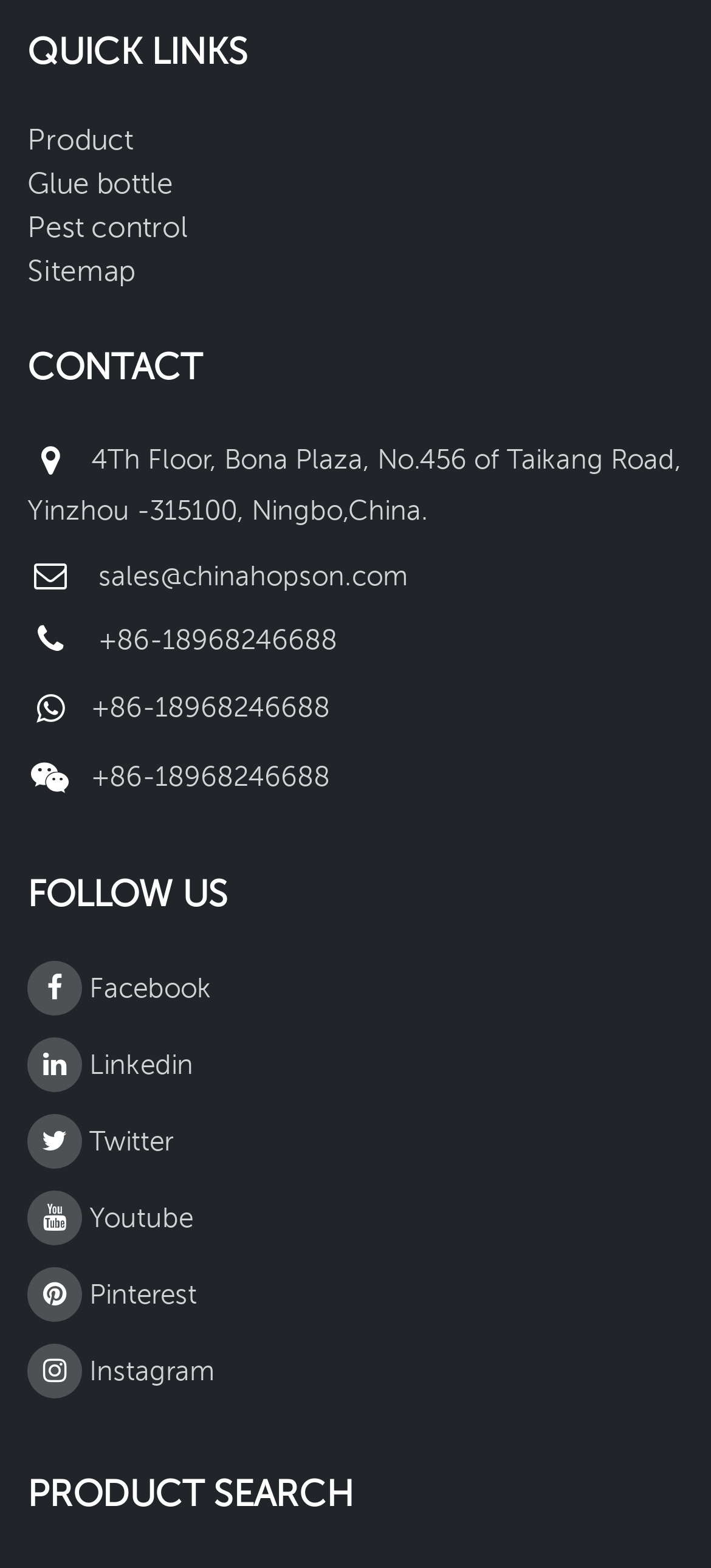Can you specify the bounding box coordinates for the region that should be clicked to fulfill this instruction: "View Sitemap".

[0.038, 0.161, 0.19, 0.183]